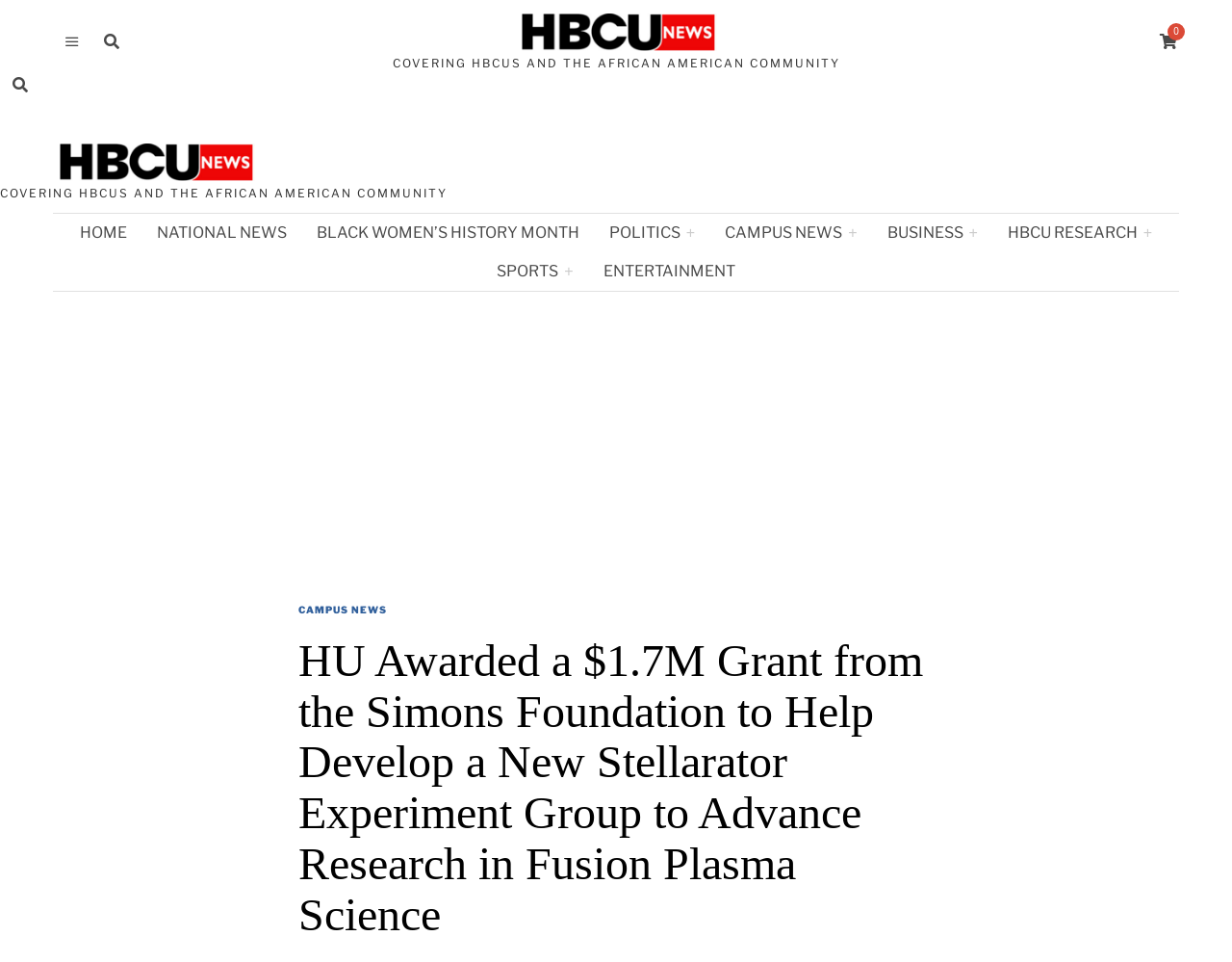Please give a concise answer to this question using a single word or phrase: 
How many main navigation links are there?

7